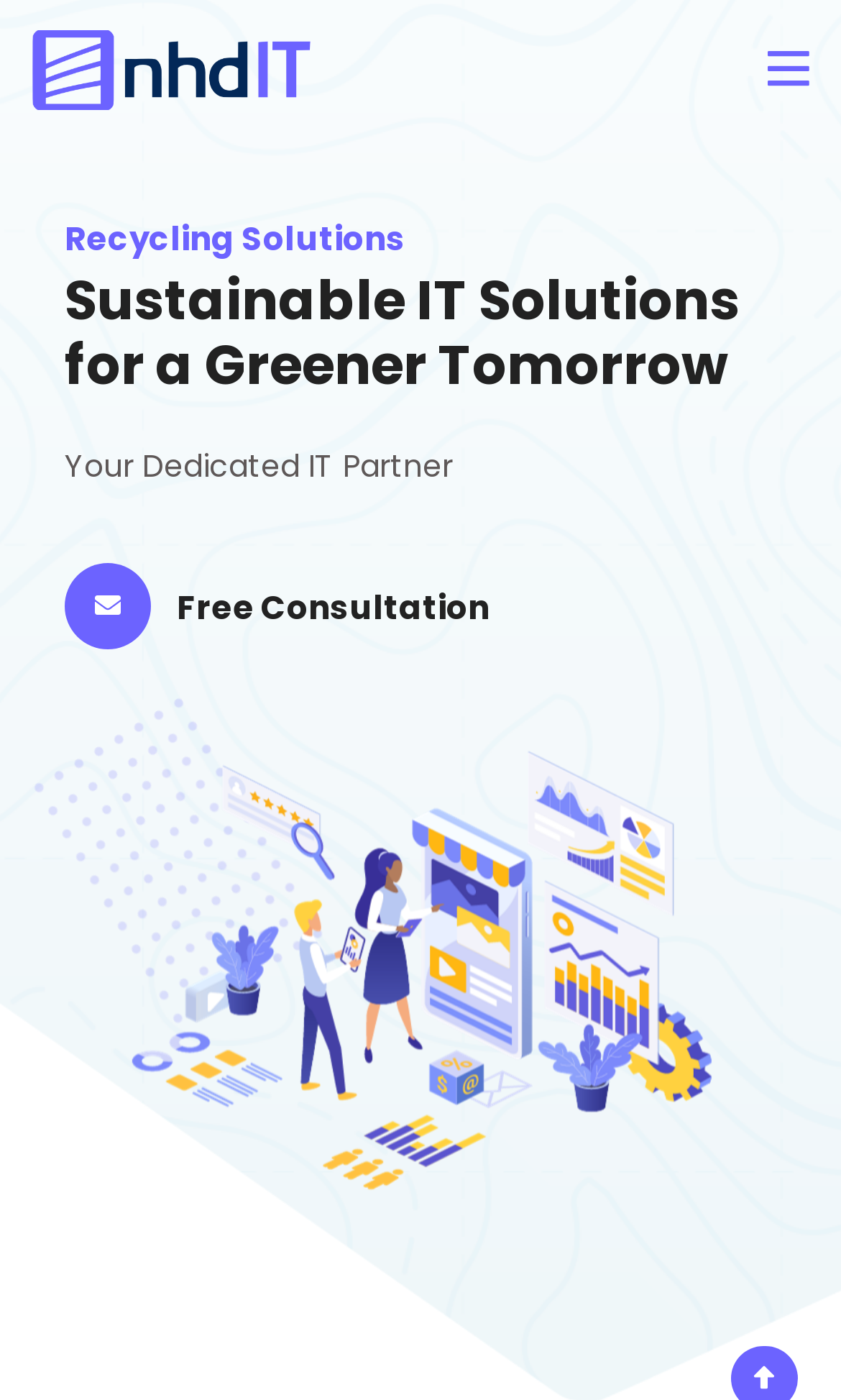Please extract and provide the main headline of the webpage.

Sustainable IT Solutions for a Greener Tomorrow